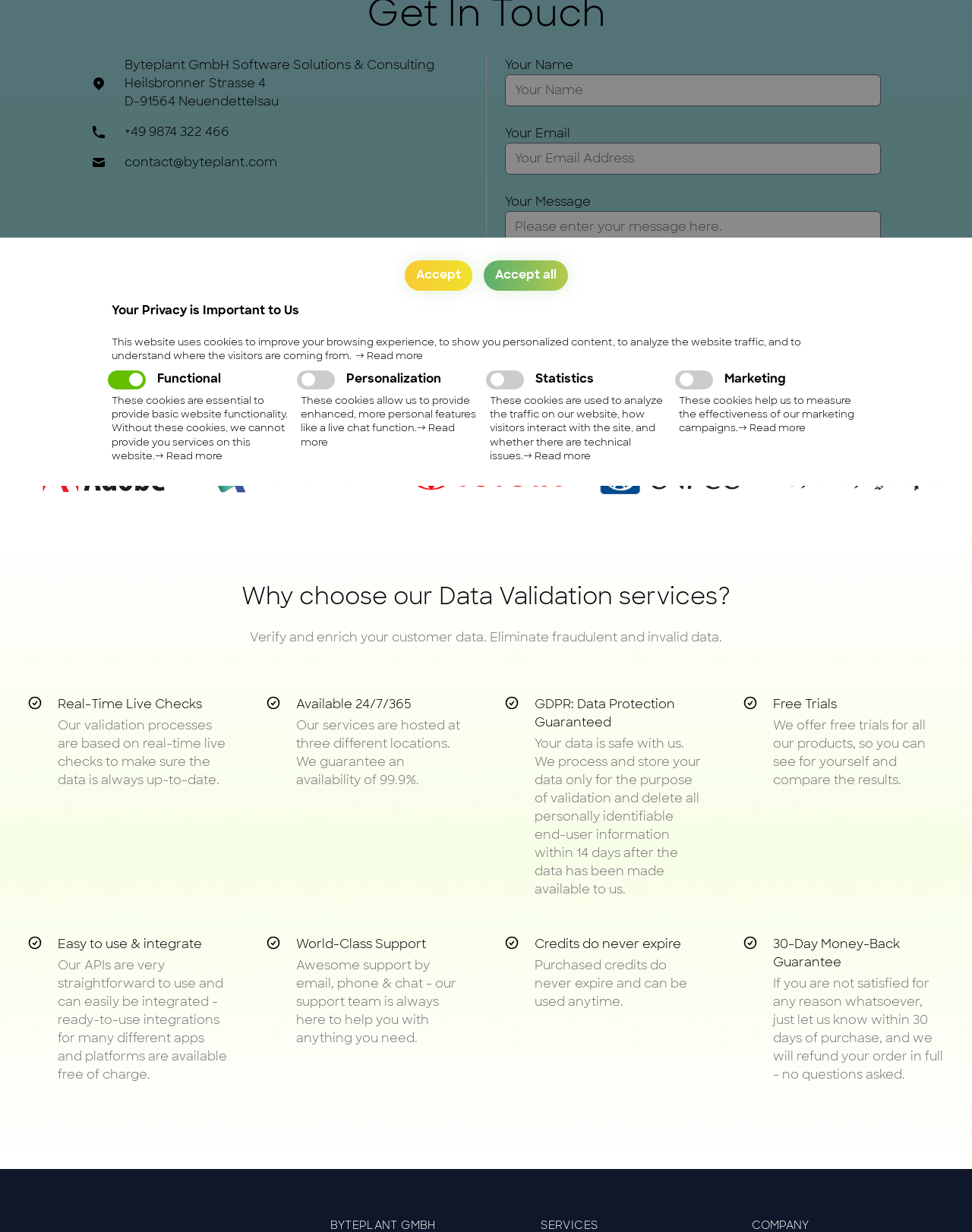Refer to the element description name="securitycode" and identify the corresponding bounding box in the screenshot. Format the coordinates as (top-left x, top-left y, bottom-right x, bottom-right y) with values in the range of 0 to 1.

[0.52, 0.25, 0.59, 0.276]